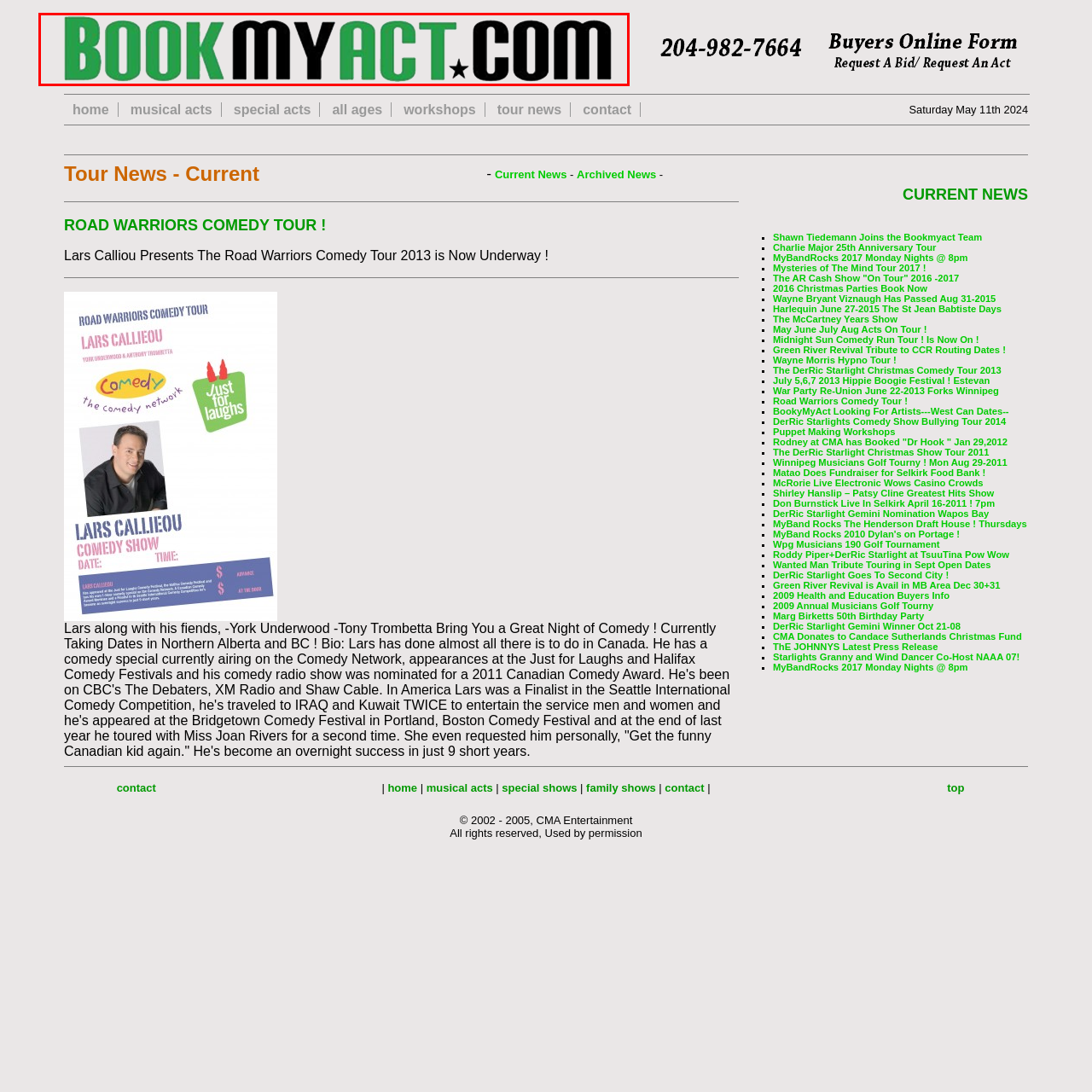What type of acts can be booked on the website?
Observe the image within the red bounding box and formulate a detailed response using the visual elements present.

Based on the logo and the description, it is clear that the website focuses on booking entertainment acts, which include comedians, musicians, and performers, providing users with diverse entertainment options.